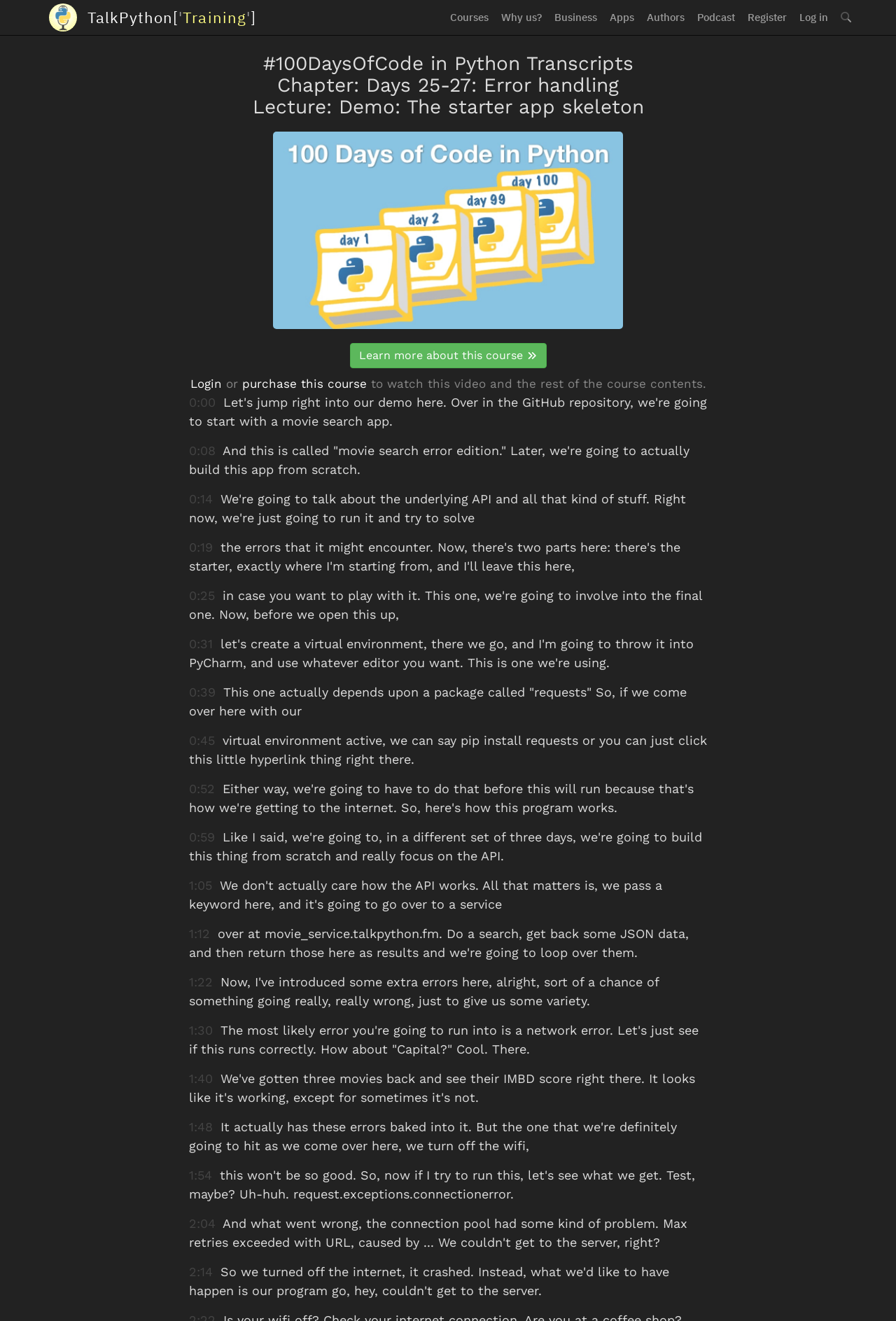Based on the description "purchase this course", find the bounding box of the specified UI element.

[0.27, 0.285, 0.409, 0.296]